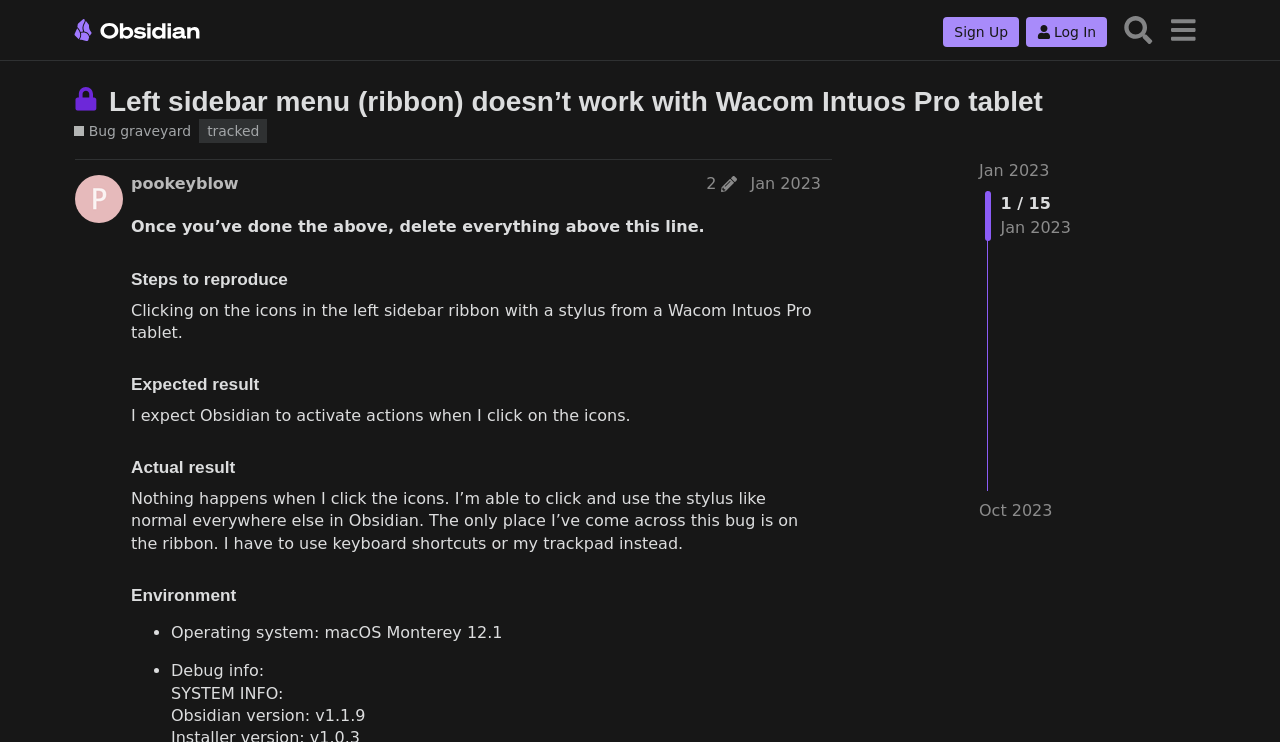Provide the bounding box coordinates for the UI element described in this sentence: "alt="Obsidian Forum"". The coordinates should be four float values between 0 and 1, i.e., [left, top, right, bottom].

[0.058, 0.012, 0.156, 0.069]